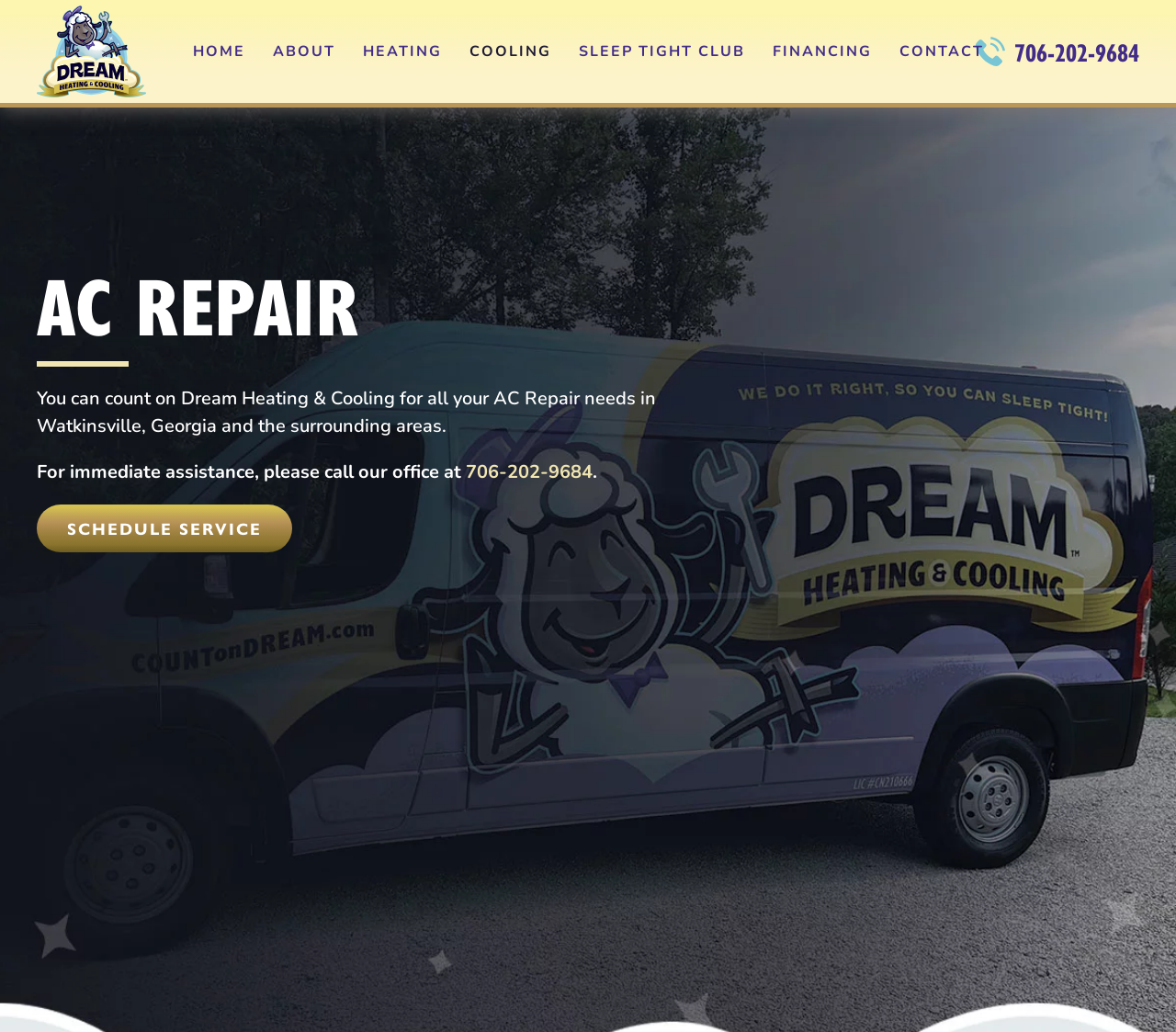Specify the bounding box coordinates of the area to click in order to follow the given instruction: "Click on the 'SCHEDULE SERVICE' button."

[0.031, 0.489, 0.248, 0.535]